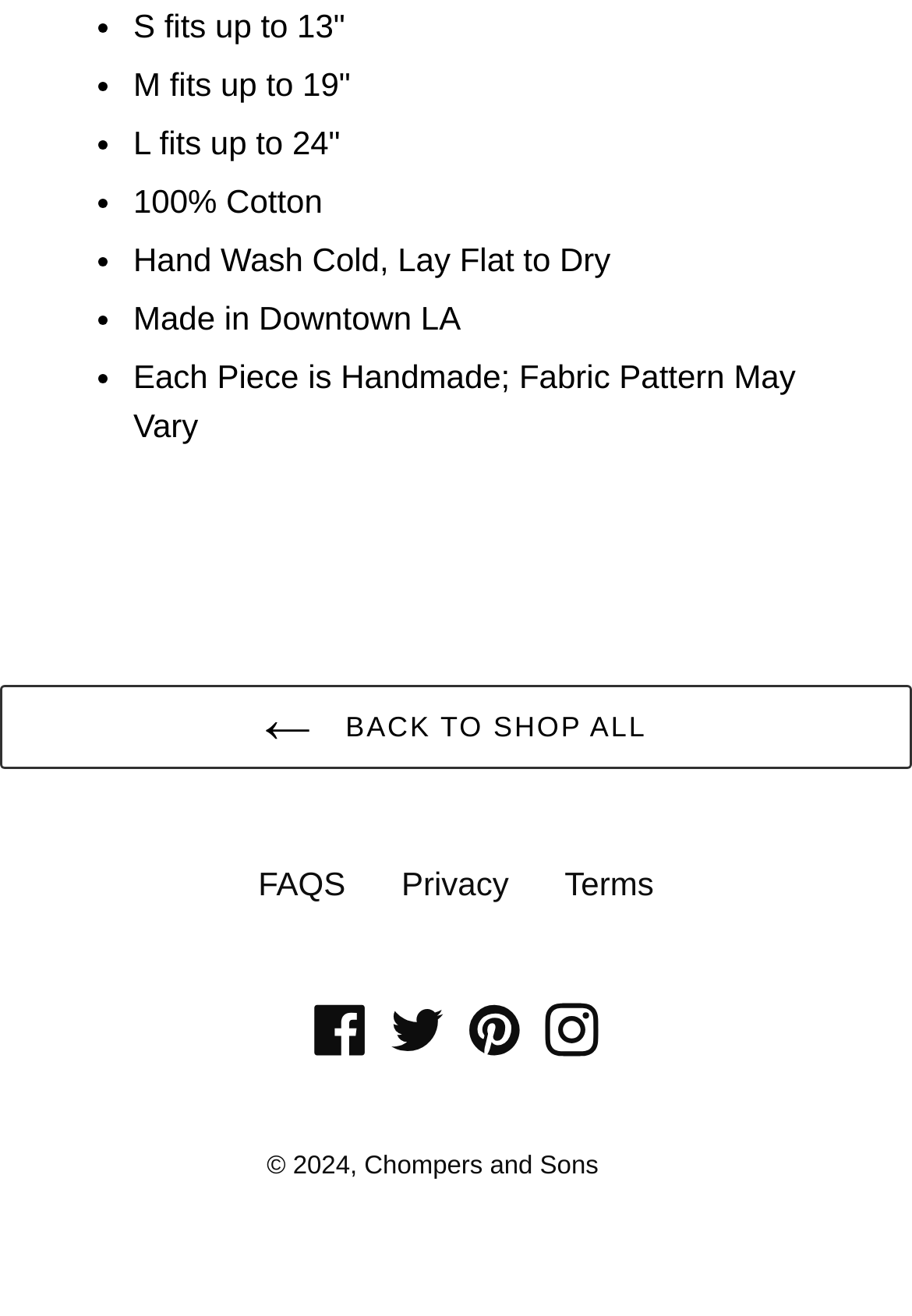Using the provided element description, identify the bounding box coordinates as (top-left x, top-left y, bottom-right x, bottom-right y). Ensure all values are between 0 and 1. Description: Toggle Menu

None